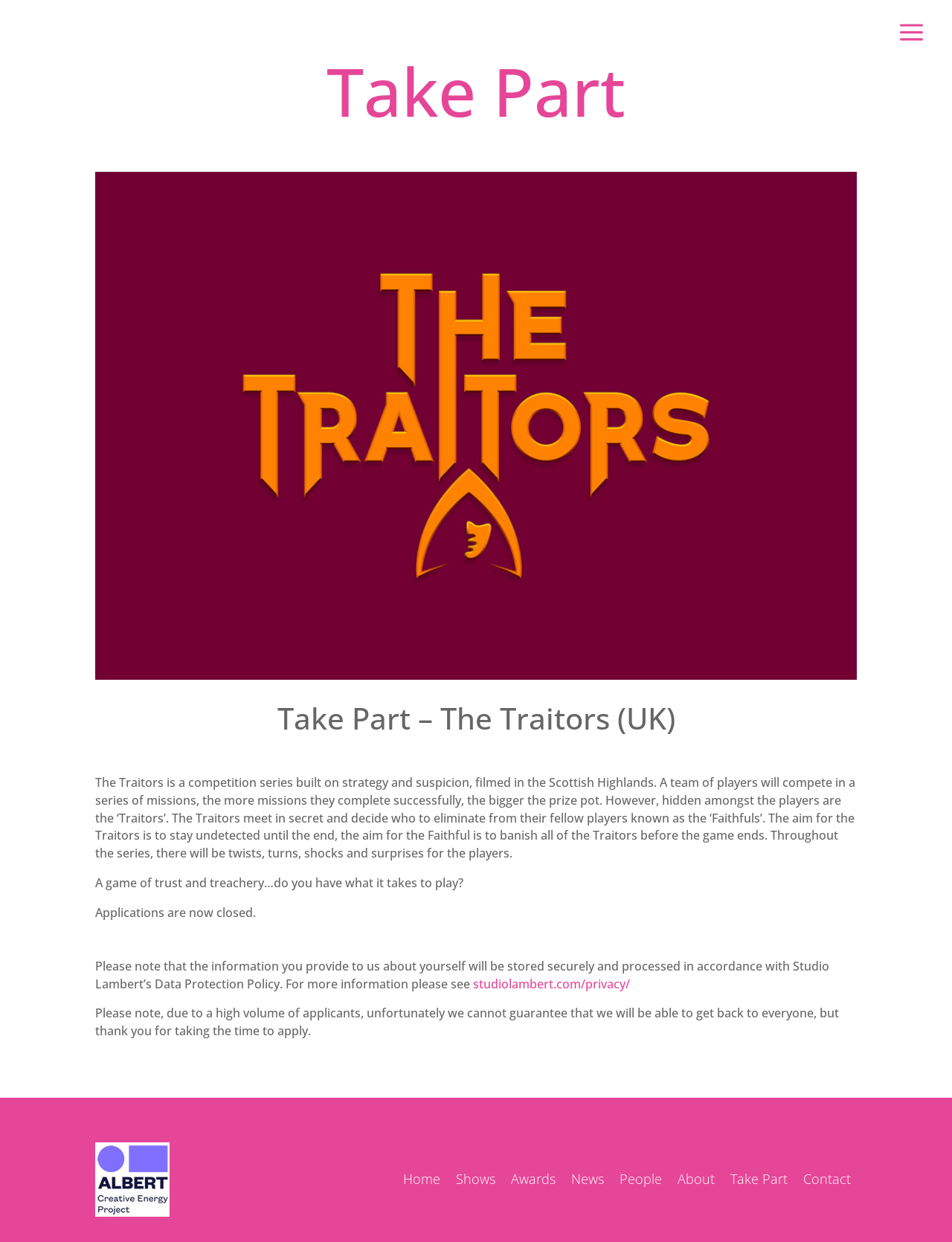Please answer the following query using a single word or phrase: 
Where is the competition series filmed?

Scottish Highlands